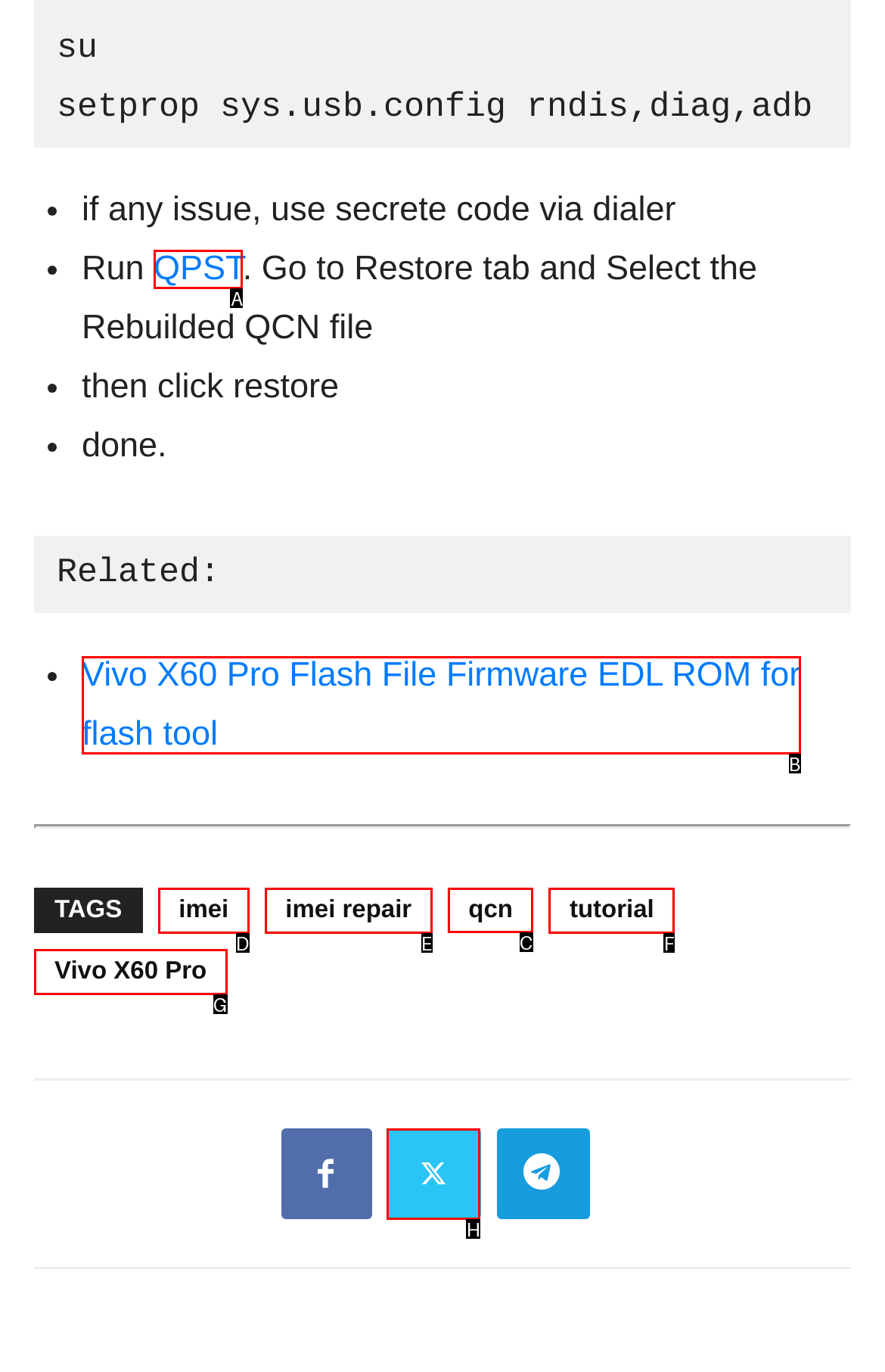Determine the letter of the UI element I should click on to complete the task: Click on 'qcn' from the provided choices in the screenshot.

C